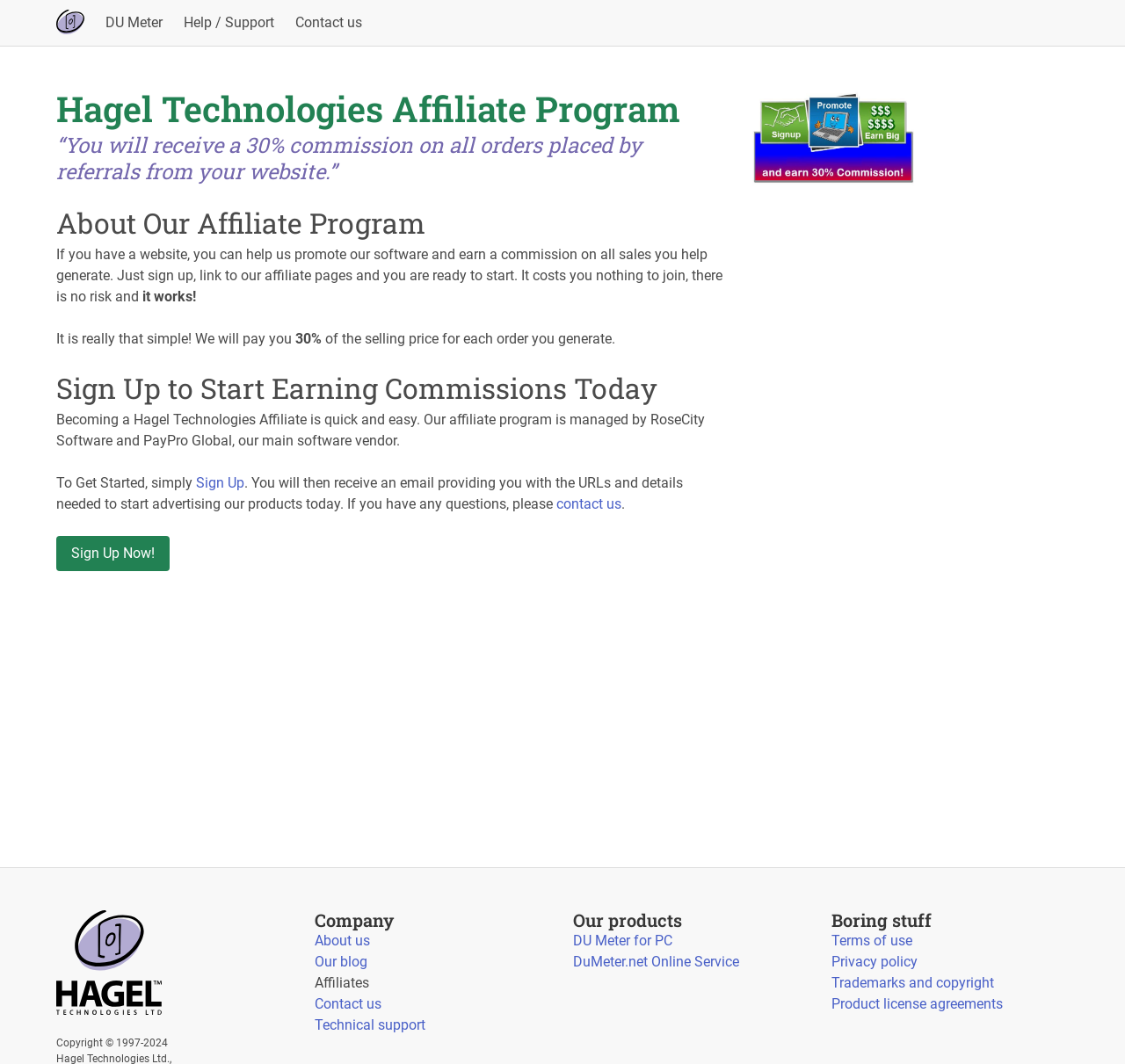Highlight the bounding box of the UI element that corresponds to this description: "Terms of use".

[0.739, 0.876, 0.811, 0.892]